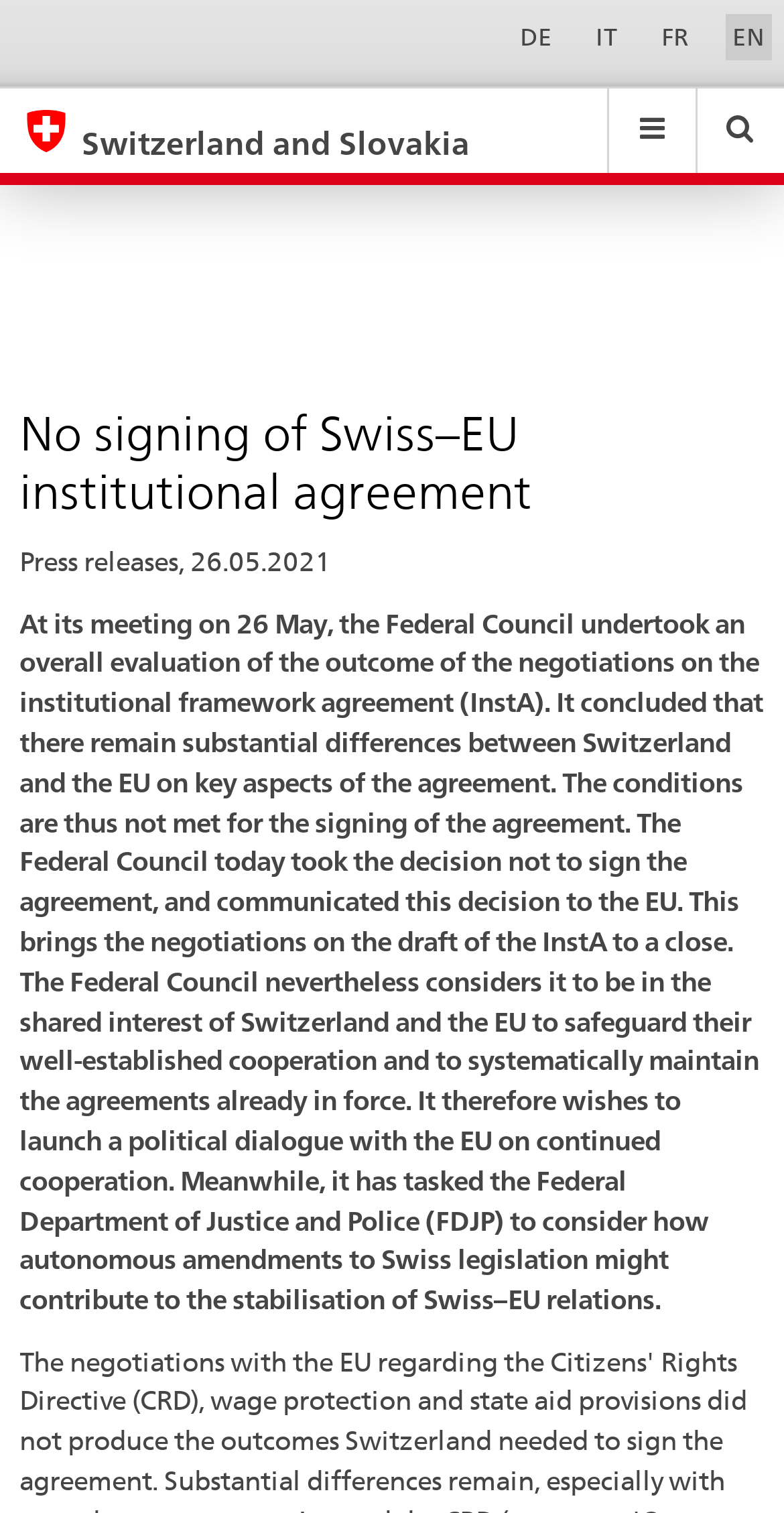Please provide a one-word or phrase answer to the question: 
What is the purpose of the textbox?

Search